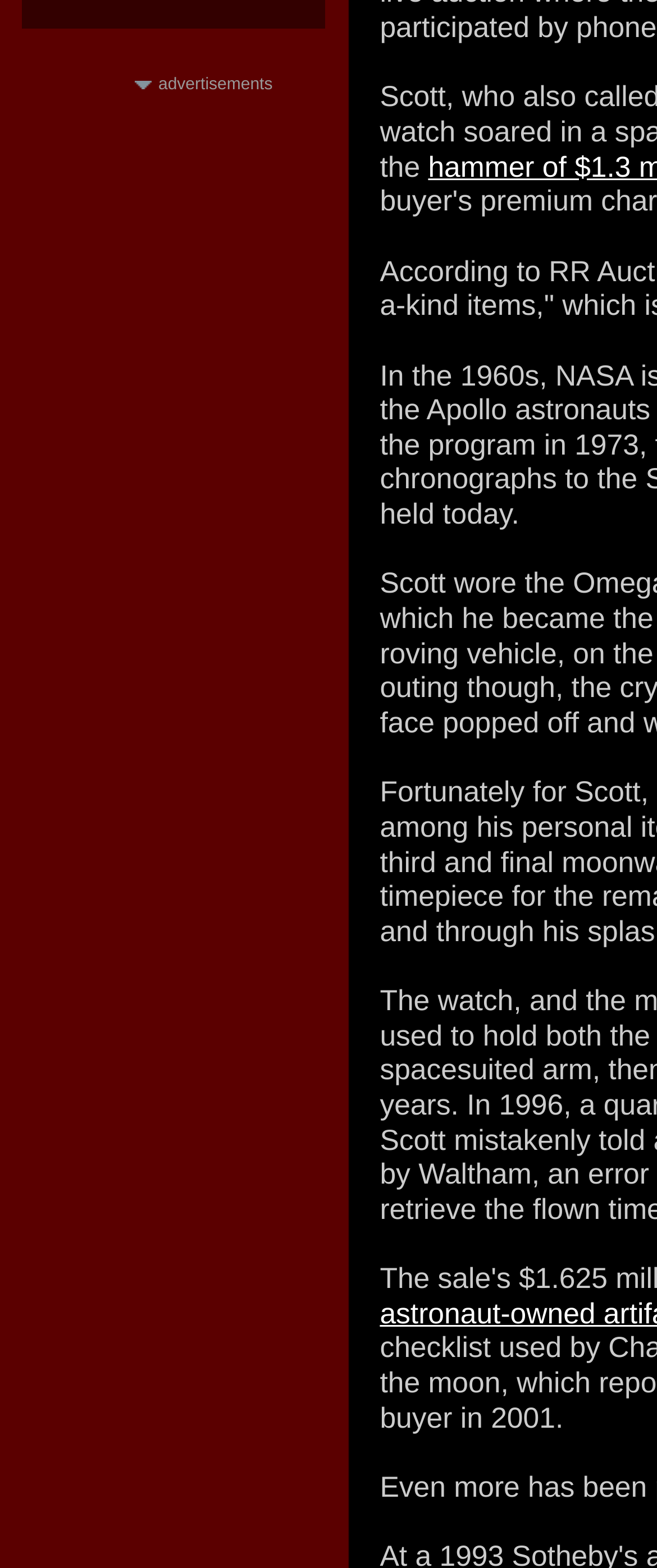Locate the UI element described by aria-label="Advertisement" name="aswift_0" title="Advertisement" and provide its bounding box coordinates. Use the format (top-left x, top-left y, bottom-right x, bottom-right y) with all values as floating point numbers between 0 and 1.

[0.06, 0.062, 0.47, 0.707]